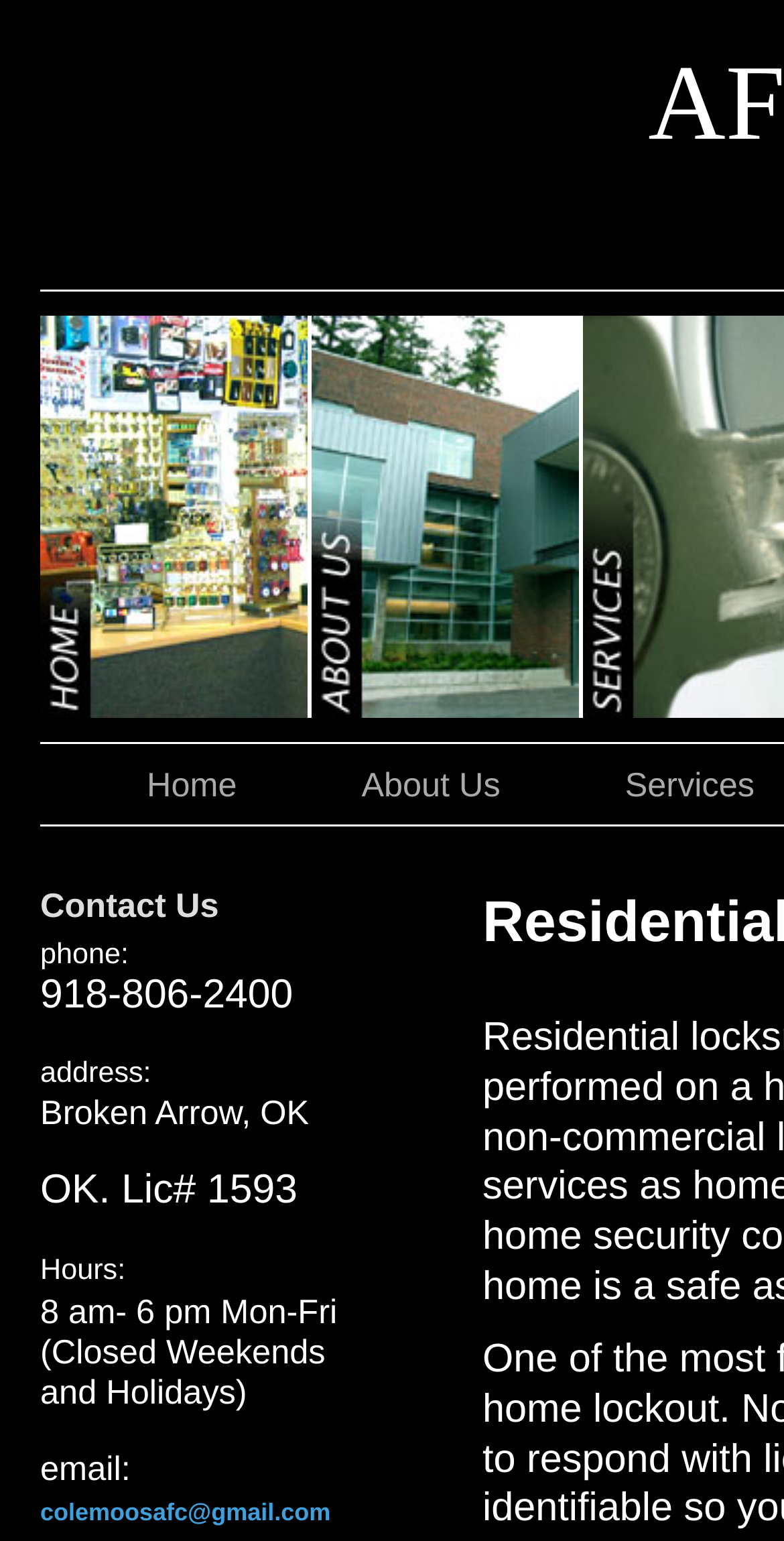What is the phone number of AFC Locksmith? Based on the image, give a response in one word or a short phrase.

918-806-2400